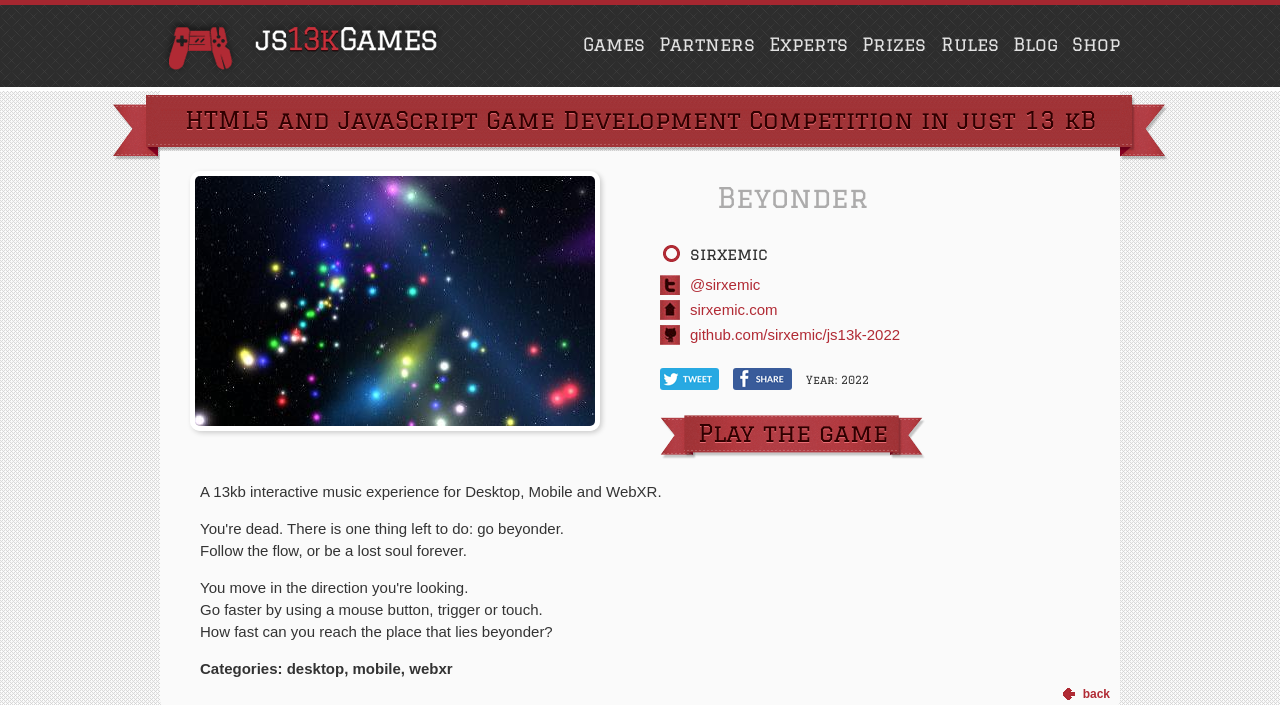Provide the bounding box coordinates of the UI element that matches the description: "Share on Facebook".

[0.573, 0.522, 0.619, 0.553]